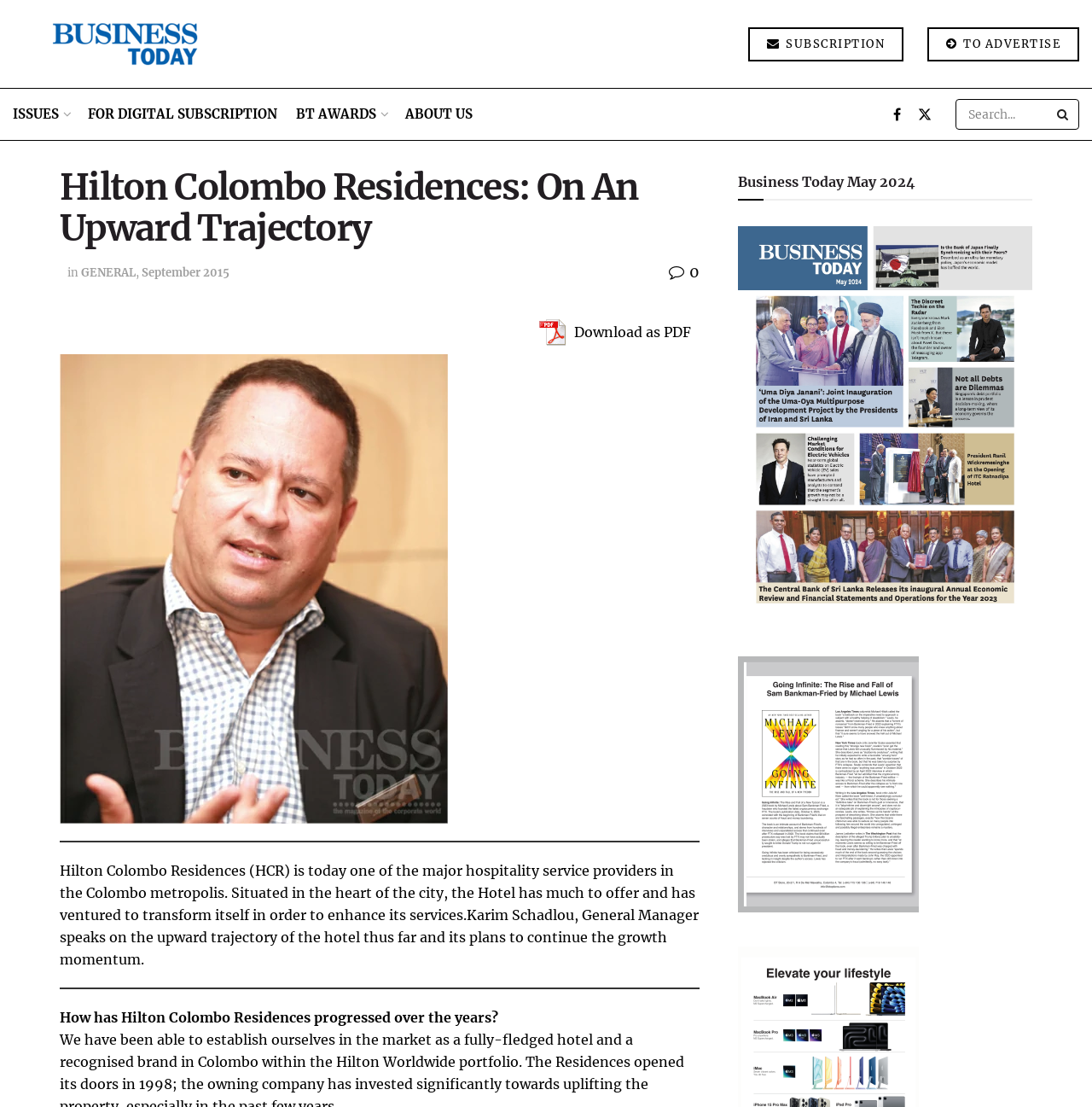Identify and provide the text content of the webpage's primary headline.

Hilton Colombo Residences: On An Upward Trajectory